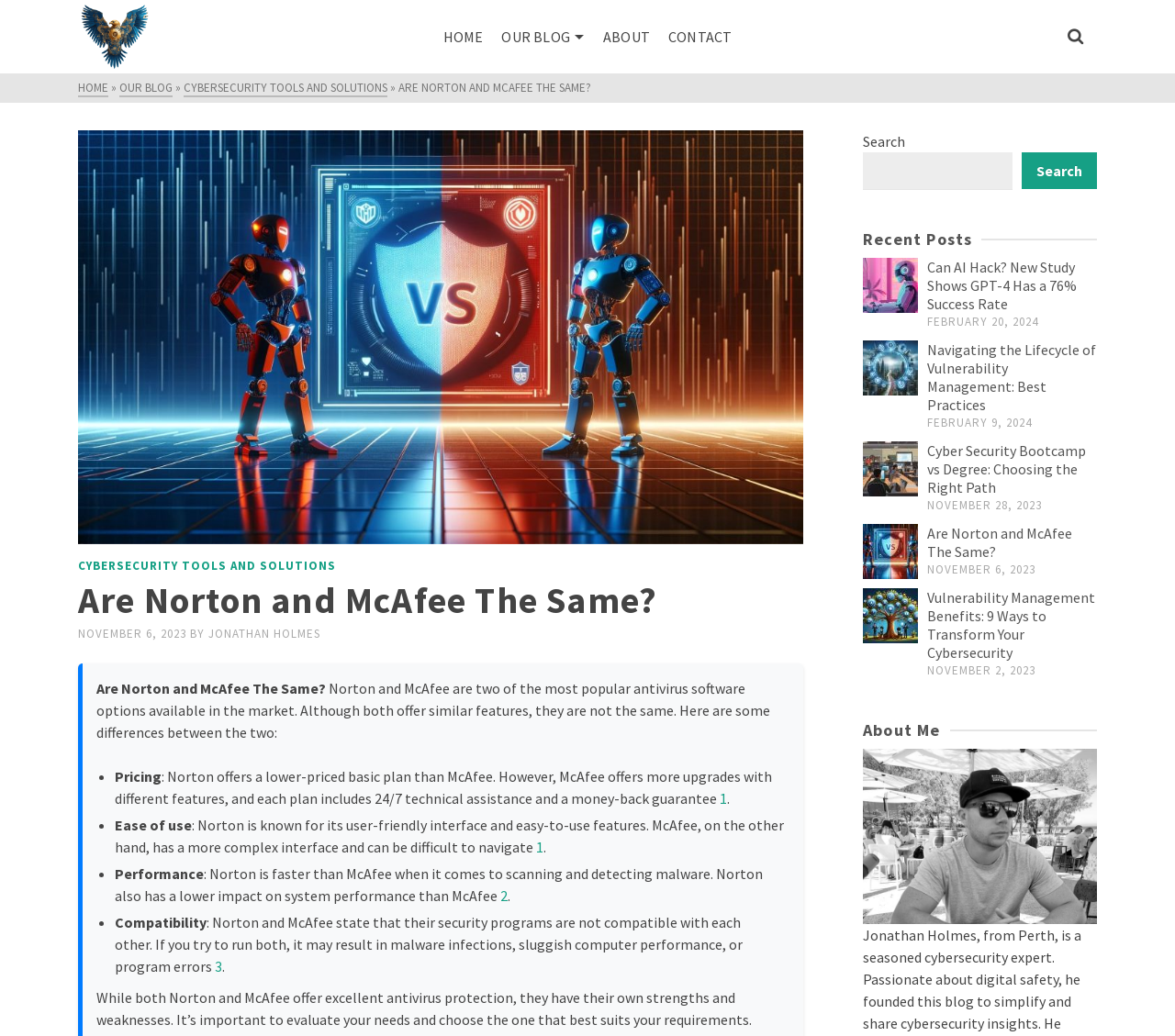Provide a brief response to the question using a single word or phrase: 
What is the title of the section below the article?

Recent Posts